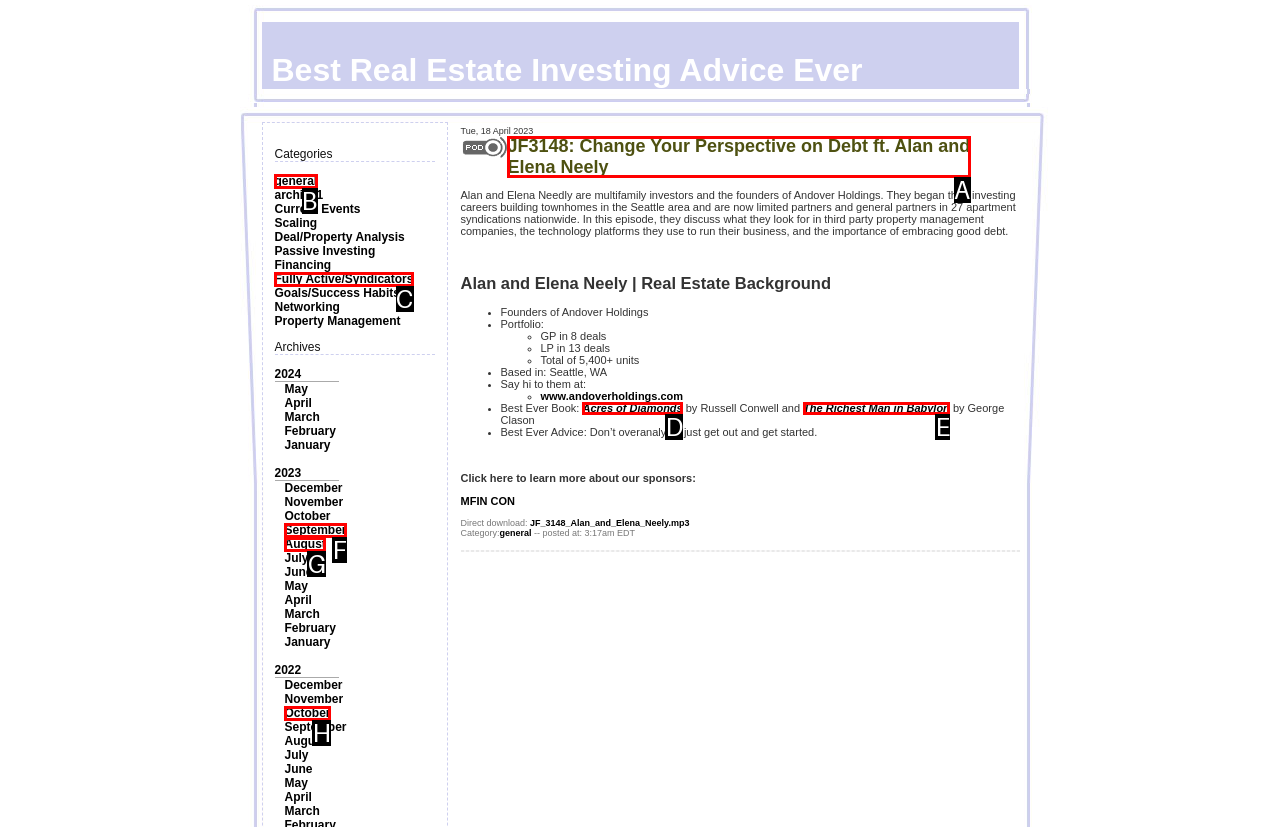Choose the HTML element that matches the description: Book an Appointment
Reply with the letter of the correct option from the given choices.

None